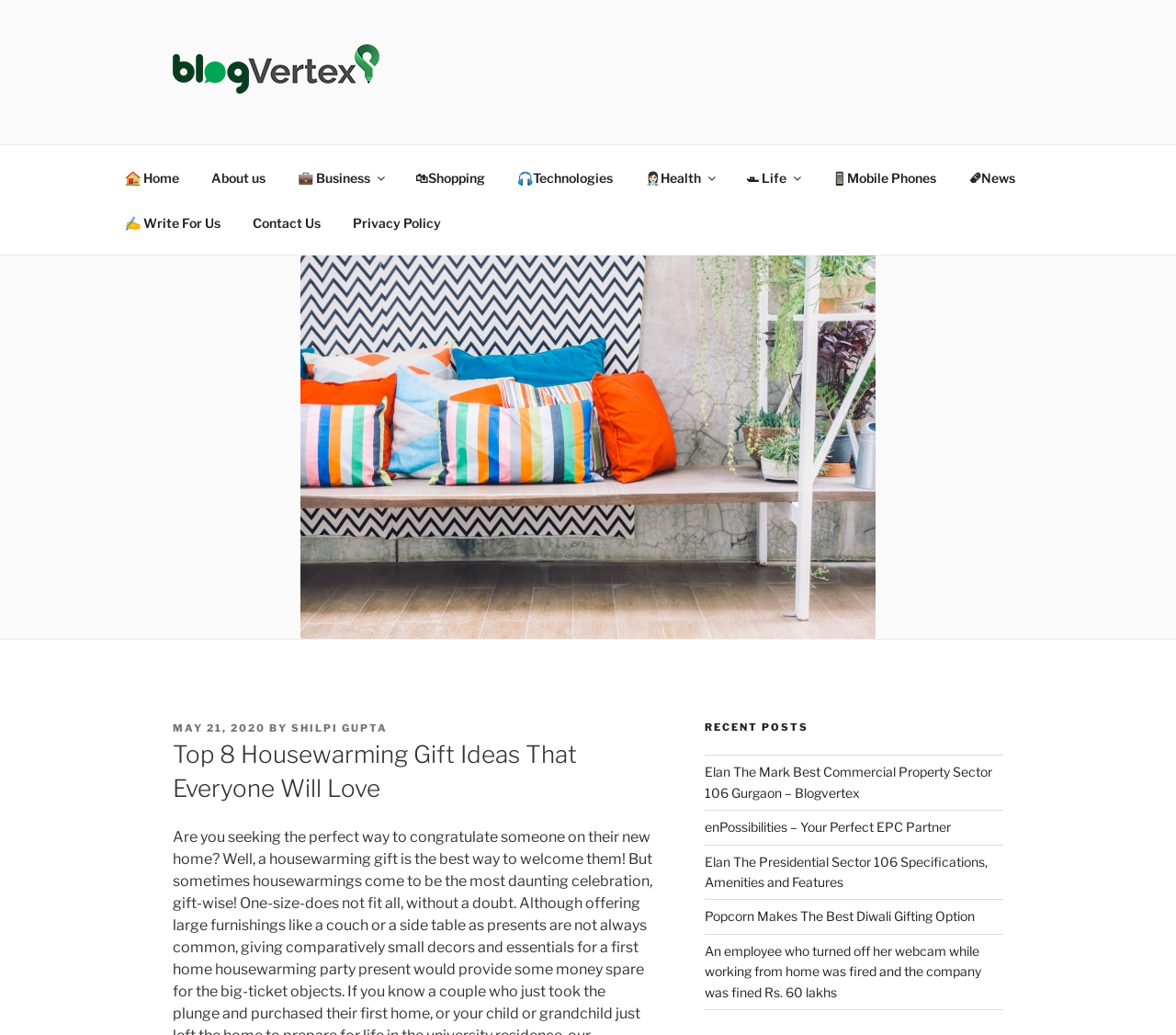Please find the bounding box for the following UI element description. Provide the coordinates in (top-left x, top-left y, bottom-right x, bottom-right y) format, with values between 0 and 1: May 21, 2020May 21, 2020

[0.147, 0.697, 0.226, 0.71]